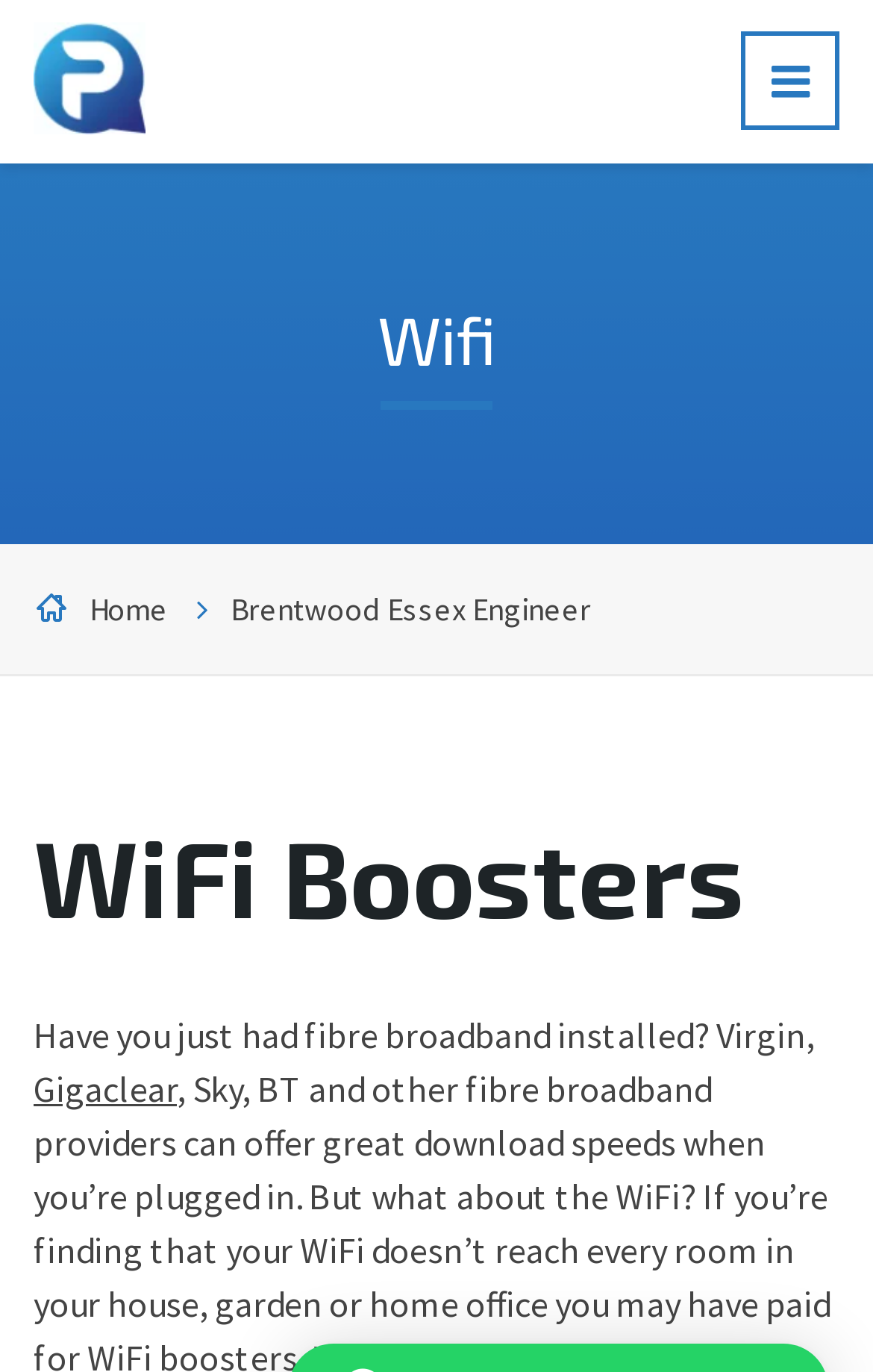Summarize the webpage comprehensively, mentioning all visible components.

The webpage is about WiFi solutions, specifically WiFi Boosters, WiFi Extenders, or WiFi Repeaters. At the top left corner, there is a logo of "PLUGGED IN COMMS" which is both a link and an image. Next to it, there is a button with no text. Below the logo, there is a heading that reads "Wifi". 

On the top right corner, there are two links: "Home" and "Brentwood Essex Engineer". Below these links, there is a heading that reads "WiFi Boosters". 

The main content of the webpage starts with a paragraph of text that begins with "Have you just had fibre broadband installed? Virgin,". This text is followed by a link to "Gigaclear". The overall layout of the webpage is organized, with clear headings and concise text.